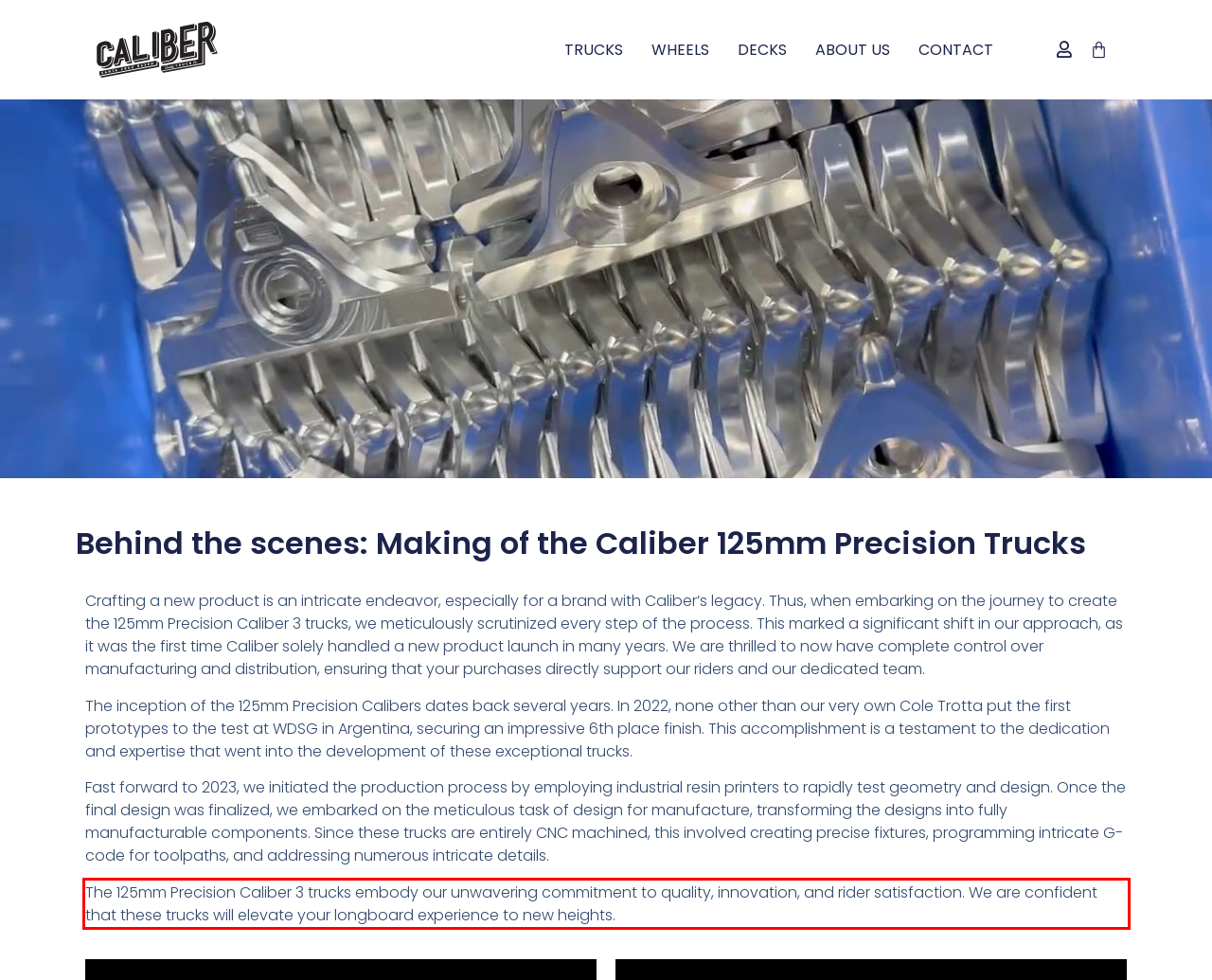Analyze the screenshot of the webpage that features a red bounding box and recognize the text content enclosed within this red bounding box.

The 125mm Precision Caliber 3 trucks embody our unwavering commitment to quality, innovation, and rider satisfaction. We are confident that these trucks will elevate your longboard experience to new heights.